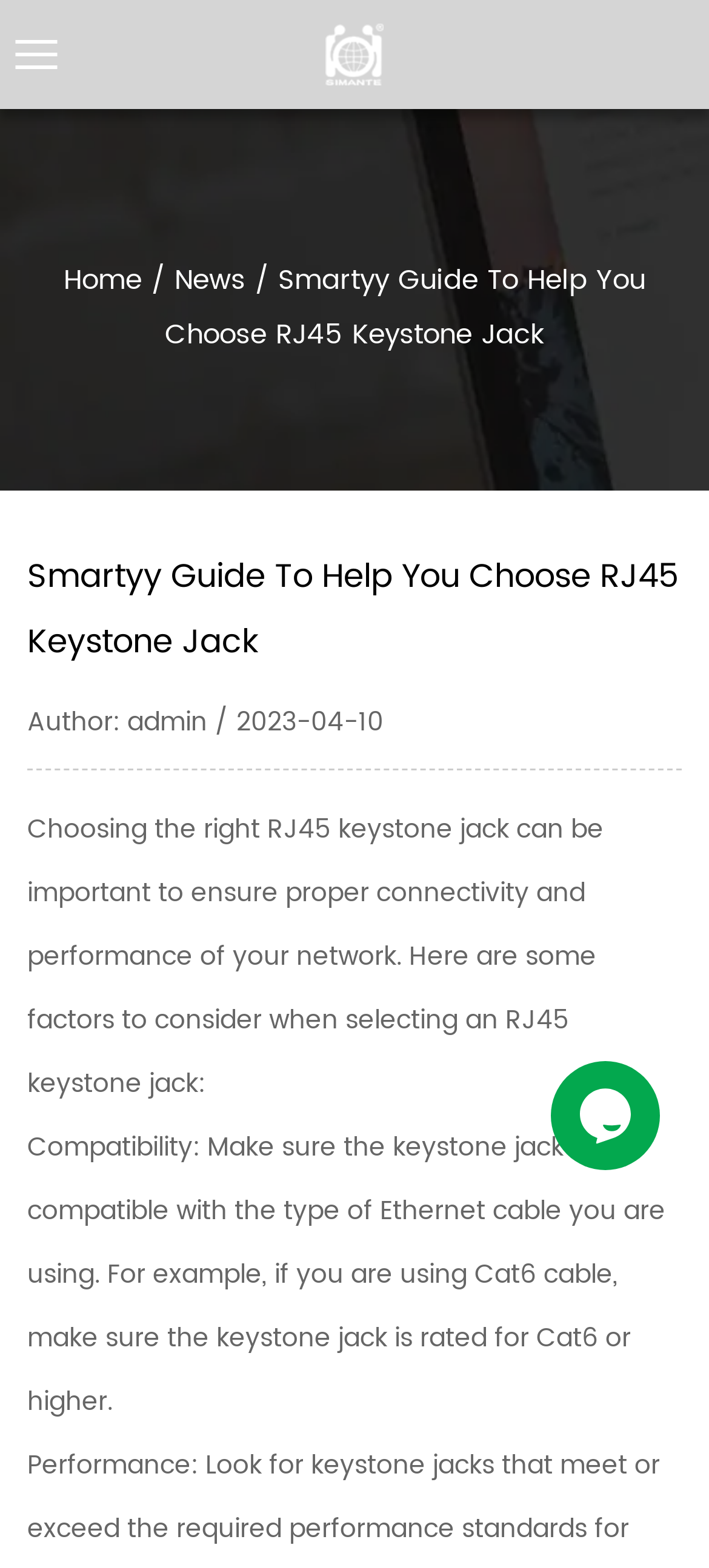Carefully examine the image and provide an in-depth answer to the question: What type of cable is mentioned in the compatibility factor?

I found this information by reading the first factor to consider when selecting an RJ45 keystone jack, which is compatibility, and it mentions that if you are using Cat6 cable, make sure the keystone jack is rated for Cat6 or higher.